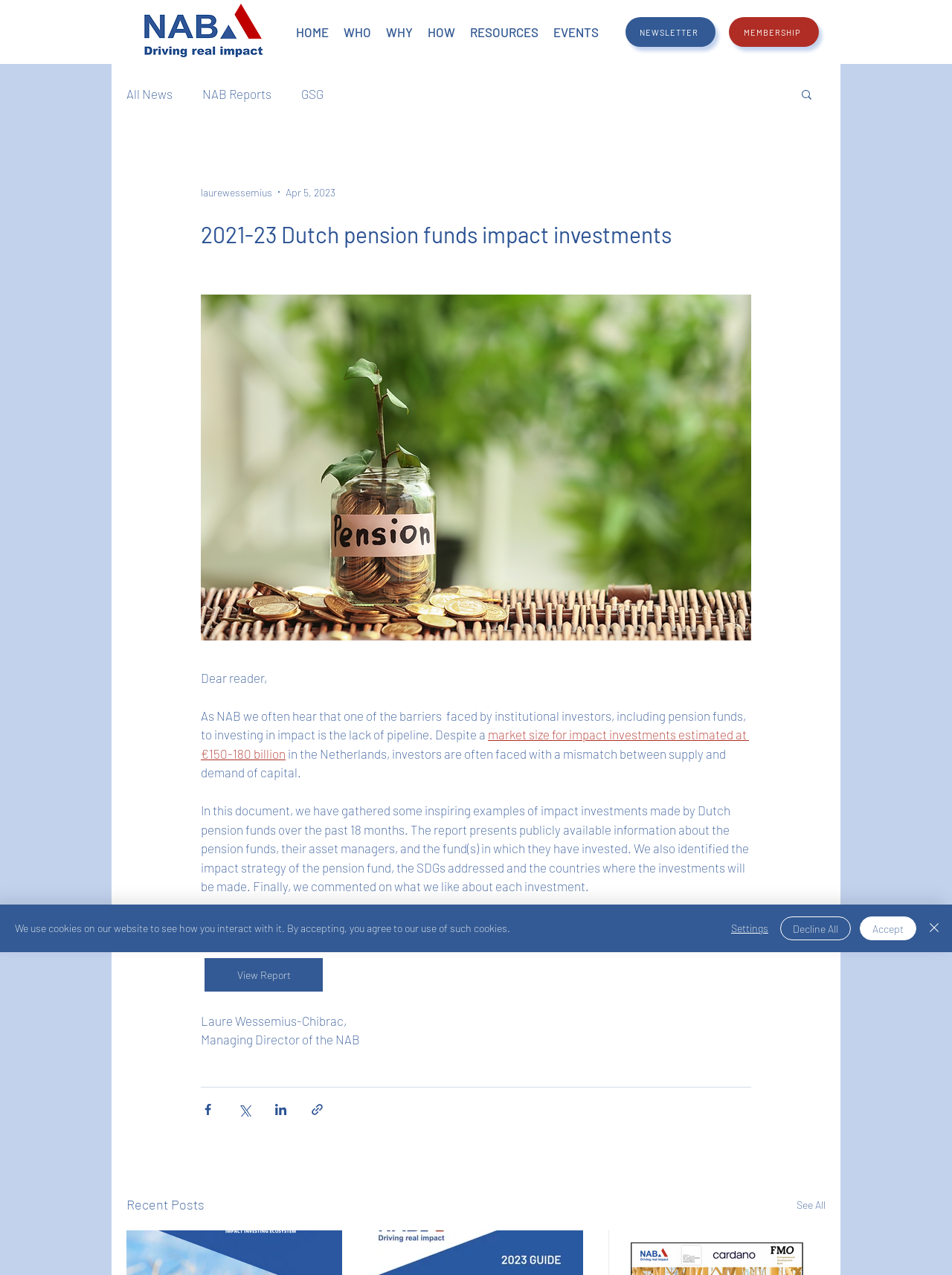Analyze and describe the webpage in a detailed narrative.

This webpage appears to be a blog post or article from the Netherlands Advisory Board on impact investing. At the top left corner, there is a logo of the organization, and next to it, a navigation menu with links to "HOME", "WHO", "WHY", "HOW", "RESOURCES", and "EVENTS". On the top right corner, there are links to "NEWSLETTER" and "MEMBERSHIP".

Below the navigation menu, there is a section dedicated to the blog, with links to "All News", "NAB Reports", and "GSG". A search button is located on the right side of this section.

The main content of the webpage is an article titled "2021-23 Dutch pension funds impact investments". The article has a heading and a brief introduction, followed by a block of text that discusses the challenges faced by institutional investors, including pension funds, in investing in impact. The text also mentions the market size for impact investments in the Netherlands.

The article then presents some inspiring examples of impact investments made by Dutch pension funds over the past 18 months, including information about the pension funds, their asset managers, and the funds in which they have invested. The report also identifies the impact strategy of the pension fund, the SDGs addressed, and the countries where the investments will be made.

At the bottom of the article, there are buttons to "View Report" and share the article via Facebook, Twitter, LinkedIn, or a link. There is also a section titled "Recent Posts" with a link to "See All".

Finally, at the bottom of the webpage, there is a cookie alert with buttons to "Accept", "Decline All", "Settings", and "Close".